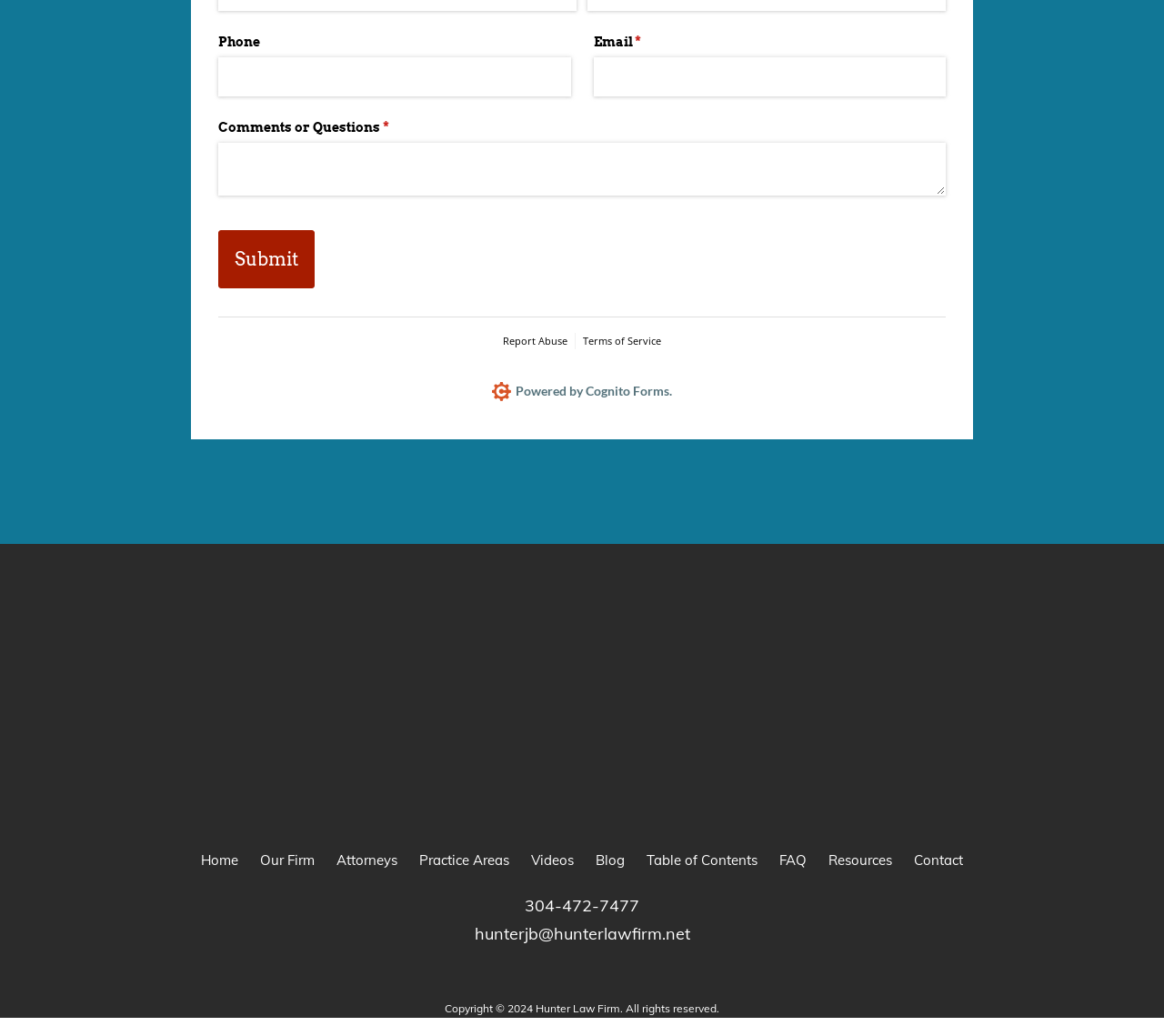What is the purpose of the form on this webpage?
Answer the question with just one word or phrase using the image.

Contact form